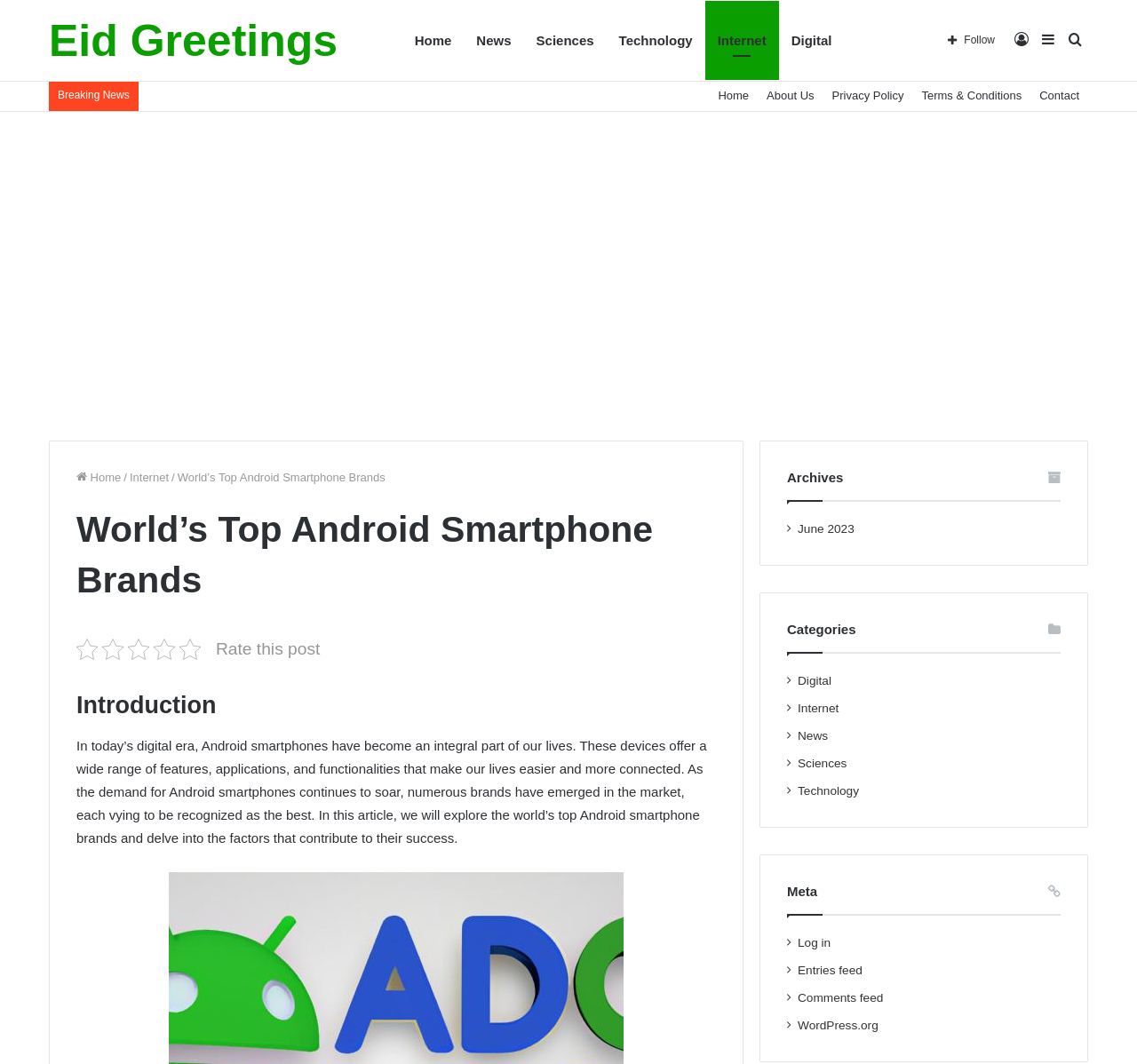Could you specify the bounding box coordinates for the clickable section to complete the following instruction: "Read about World’s Top Android Smartphone Brands"?

[0.156, 0.442, 0.339, 0.455]